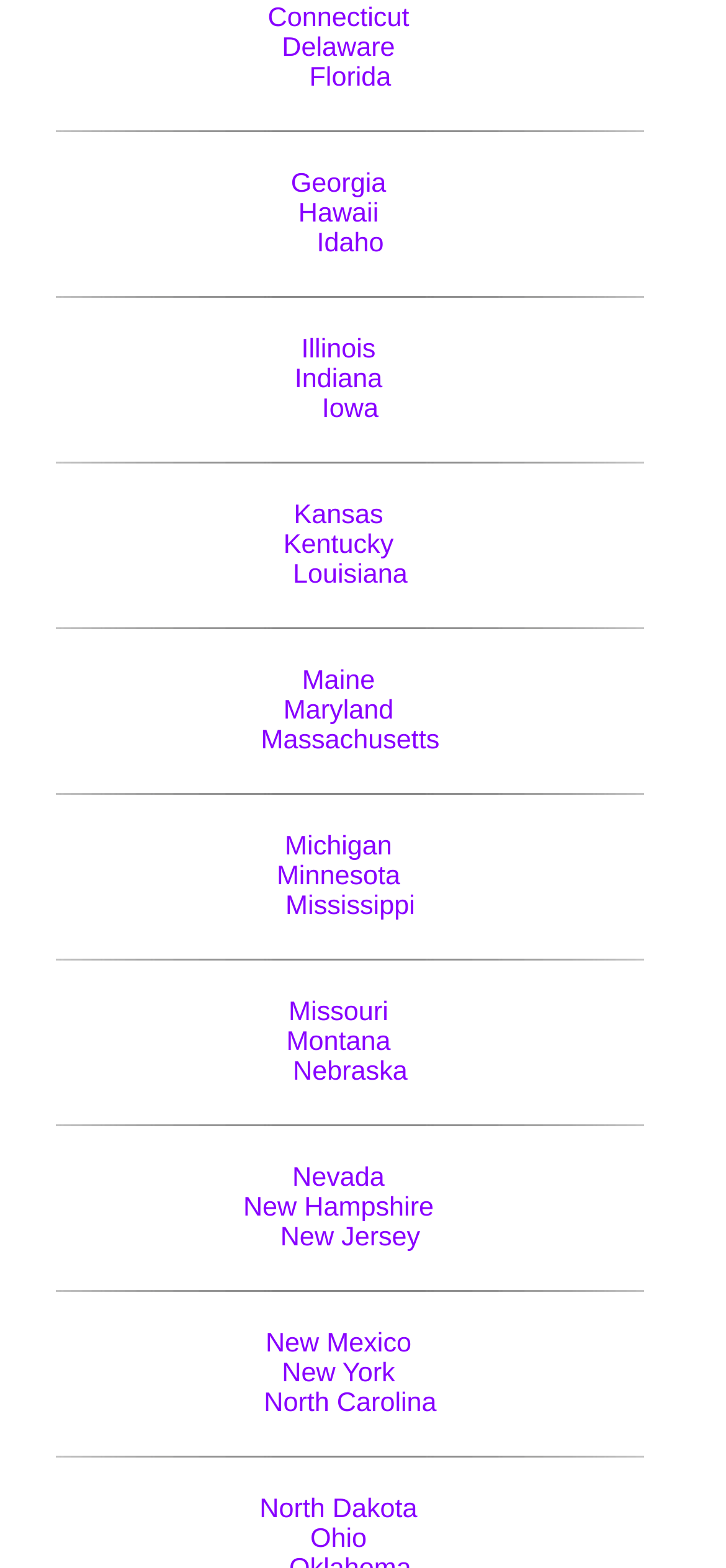What is the last state listed on the webpage?
Please provide a full and detailed response to the question.

By examining the list of links, I can see that the last link is 'Ohio', which has the largest y2 value, indicating that it is located at the bottom of the webpage. Therefore, the last state listed is Ohio.